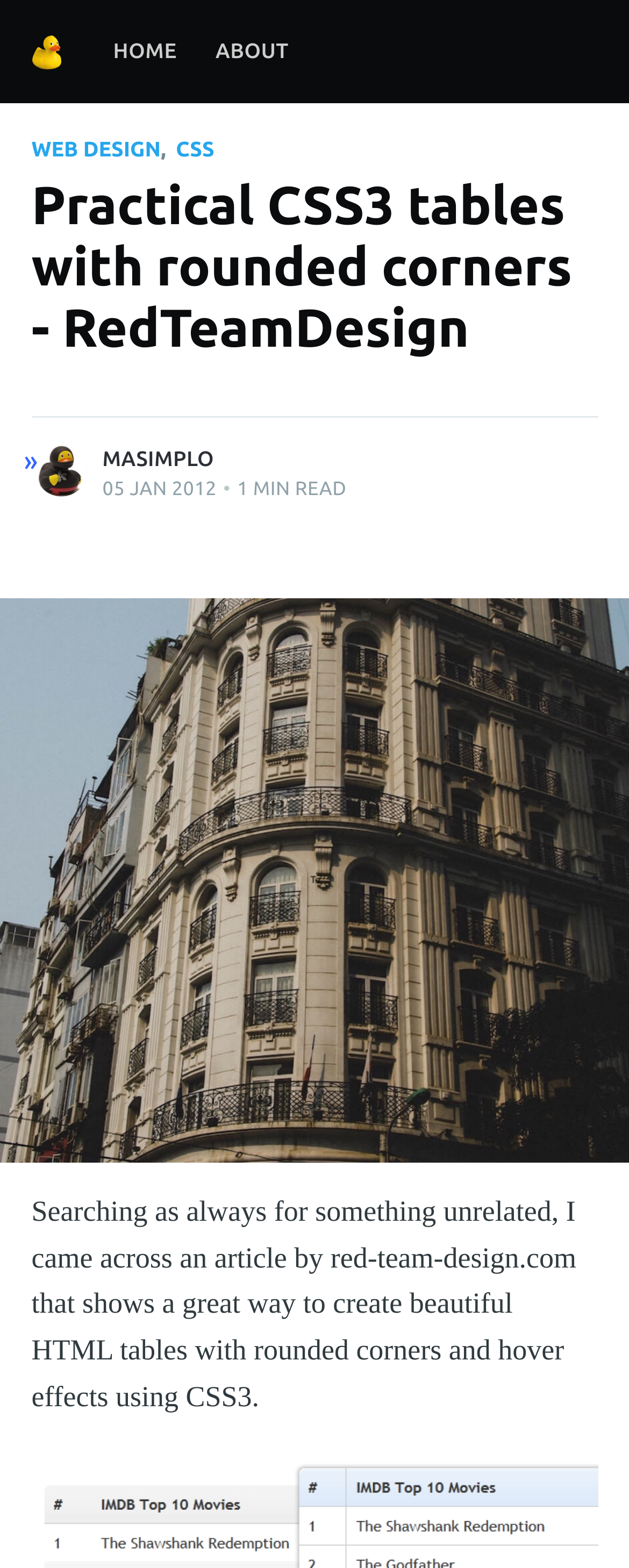Please specify the bounding box coordinates of the clickable section necessary to execute the following command: "Check out the article by red-team-design.com".

[0.846, 0.016, 0.949, 0.058]